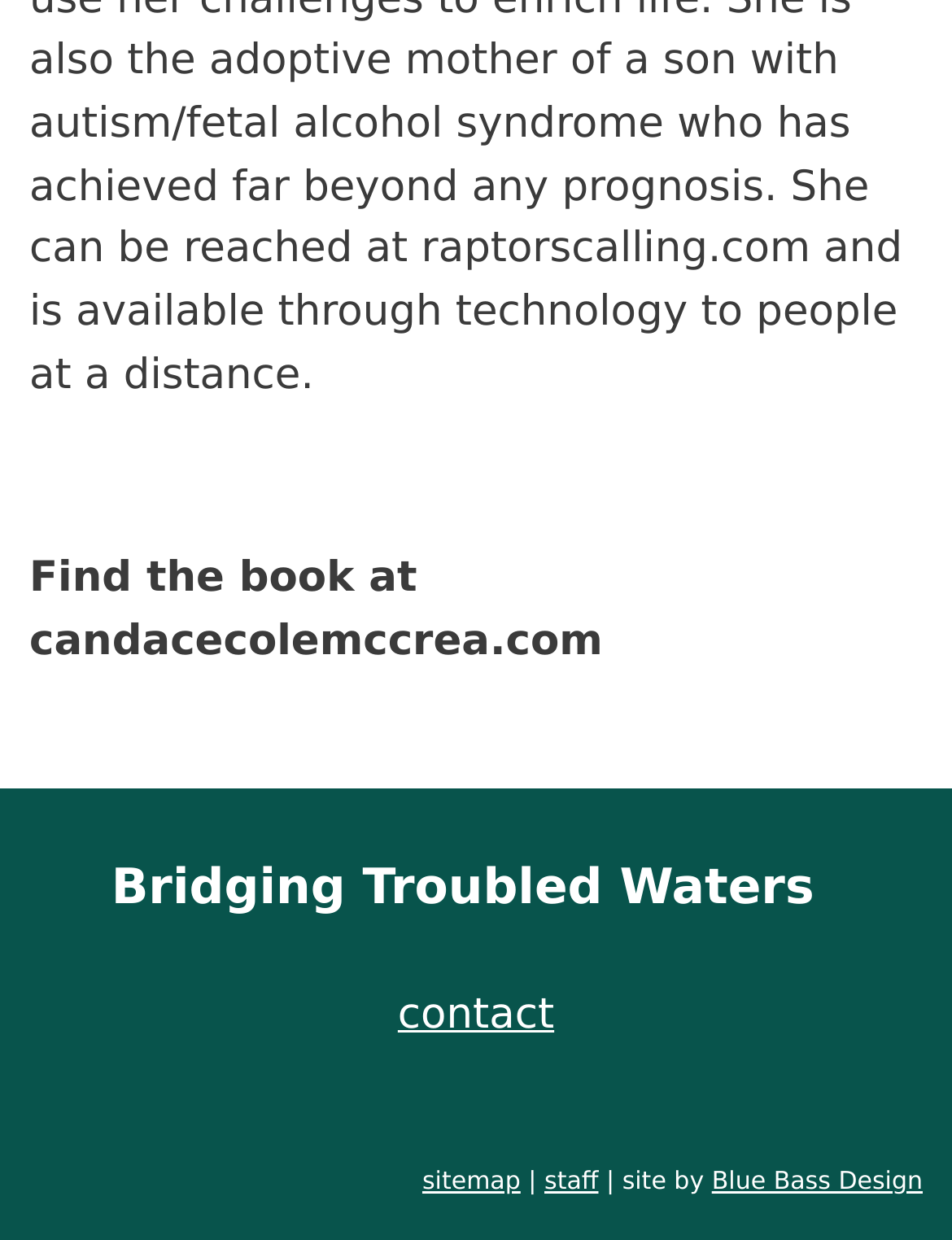How many vertical sections are on the page?
Provide a detailed and well-explained answer to the question.

The vertical sections on the page can be determined by examining the y1 and y2 coordinates of the elements. There are two distinct vertical sections, one with y1 coordinates around 0.447 and another with y1 coordinates around 0.684.